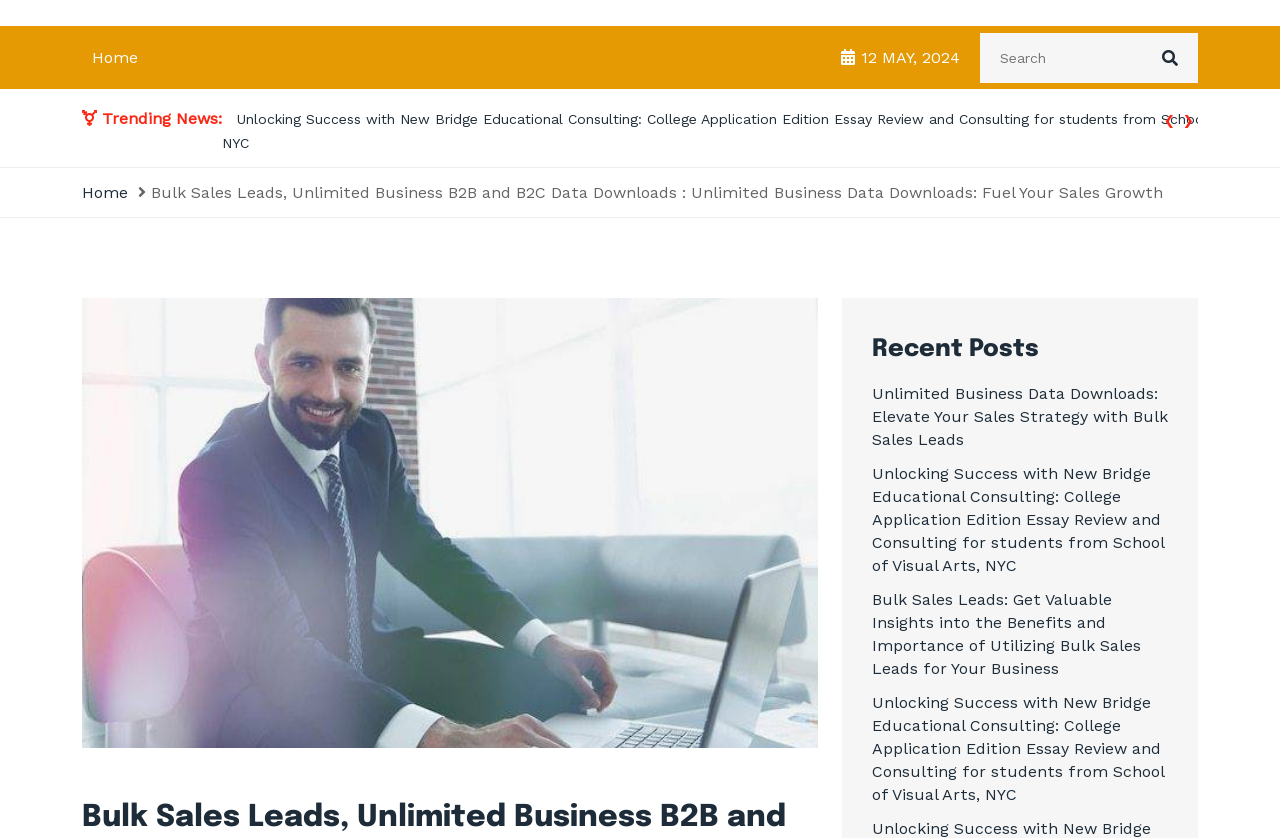Give a detailed account of the webpage, highlighting key information.

The webpage appears to be a blog page, specifically the "News Worthy Blog" section of a website focused on sales growth and business data downloads. At the top left, there is a heading "News Worthy Blog" with a link to the blog's homepage. Next to it, there is a link to the "Home" page.

On the top right, there is a date "12 MAY, 2024" displayed, followed by a search box with a magnifying glass icon. The search box is accompanied by a button with a search icon.

Below the date and search box, there is a section labeled "Trending News:" with a set of navigation buttons, including "Previous" and "Next" buttons, which are likely used to navigate through news articles.

The main content of the page is divided into two sections. On the left, there is a large section with a heading "Bulk Sales Leads, Unlimited Business B2B and B2C Data Downloads : Unlimited Business Data Downloads: Fuel Your Sales Growth" that spans almost the entire height of the page. This section contains a figure, likely an image, and a brief description of the topic.

On the right, there is a section labeled "Recent Posts" with a list of four news article links, each with a brief title describing the content of the article. The articles appear to be related to sales growth, business data downloads, and educational consulting.

Overall, the webpage is focused on providing news and information related to sales growth and business data downloads, with a prominent section for recent posts and a search function to facilitate navigation.